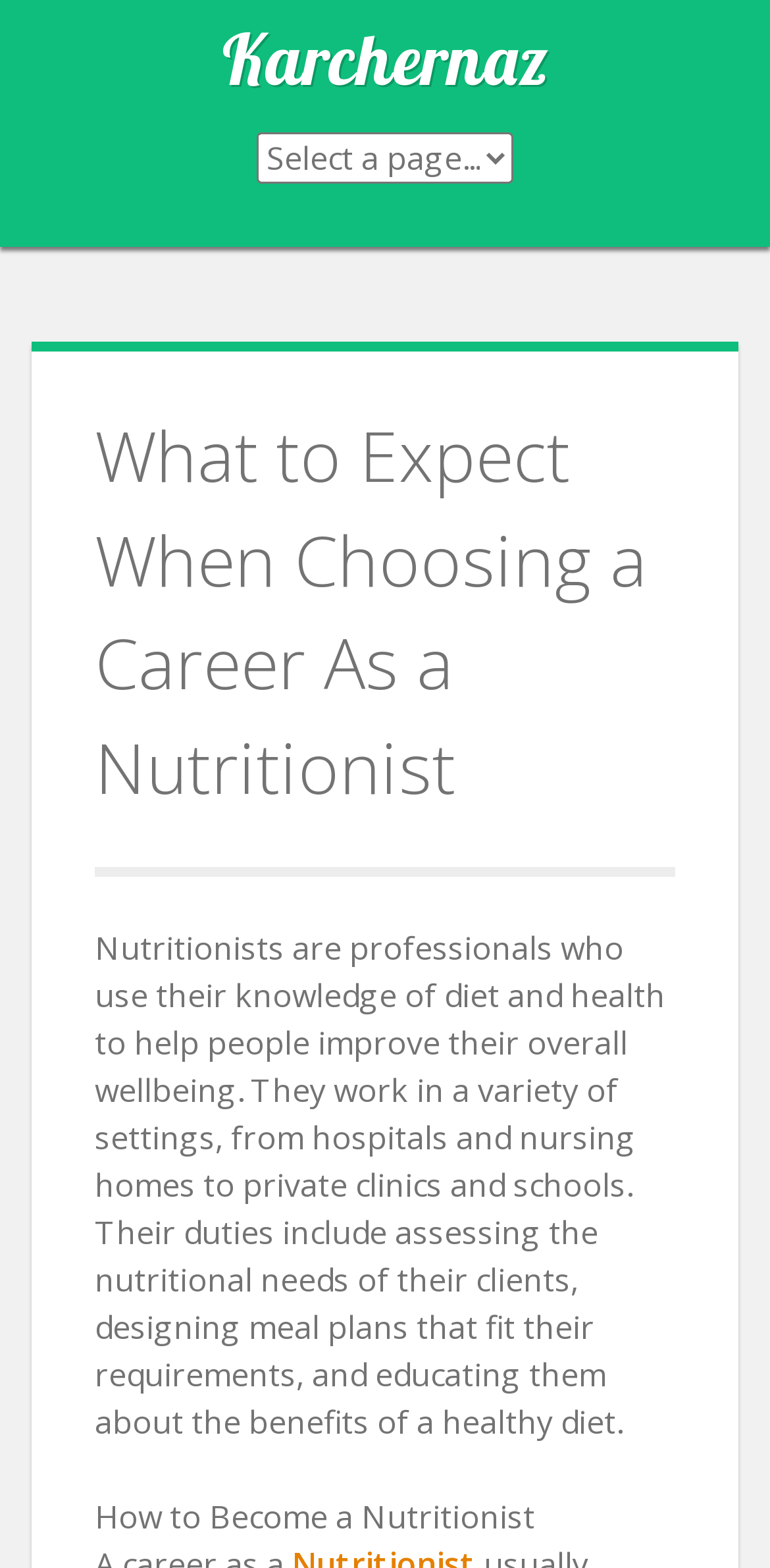What is the purpose of a nutritionist's meal plan?
Using the information from the image, give a concise answer in one word or a short phrase.

Fit client's requirements